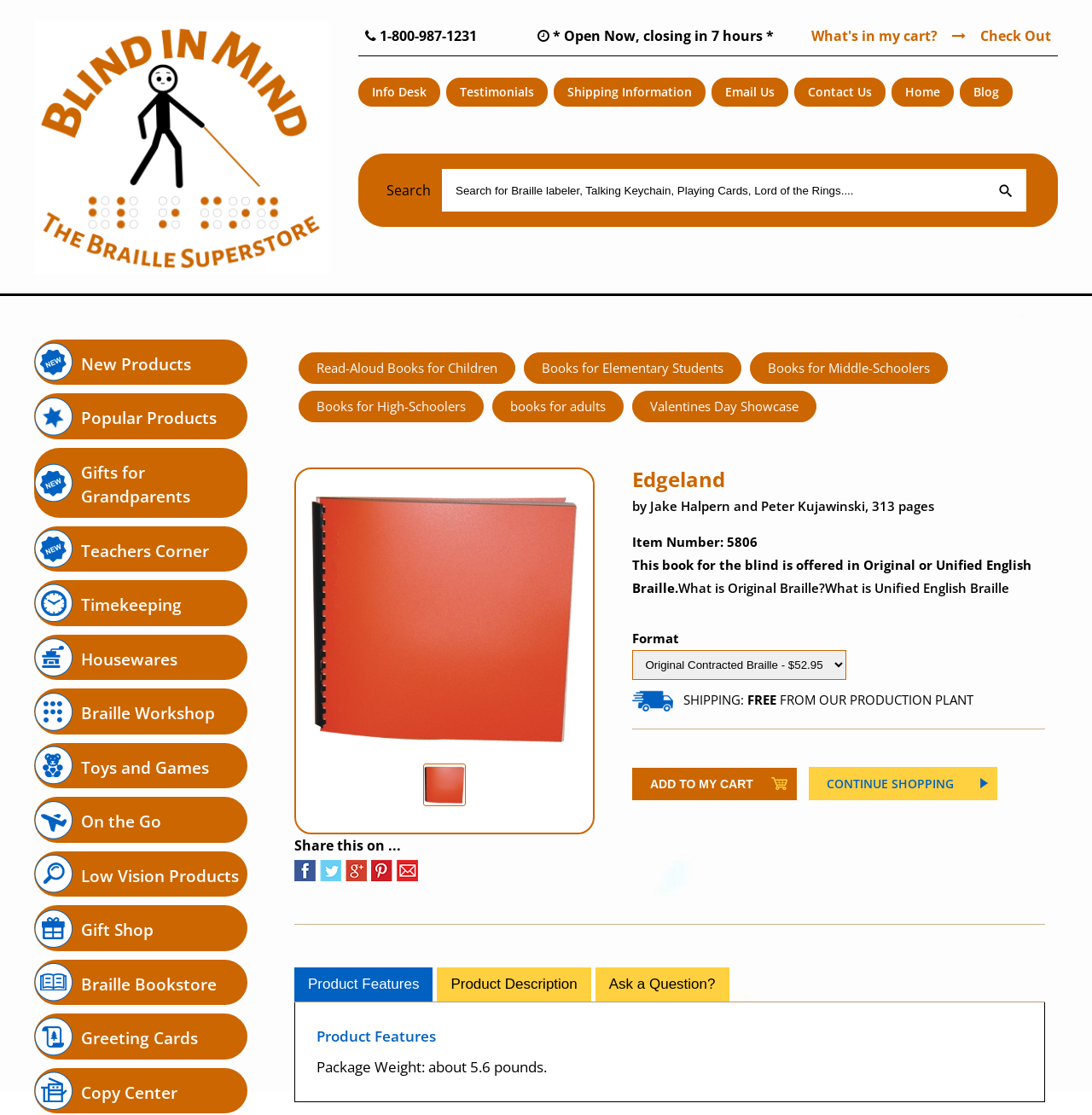Highlight the bounding box of the UI element that corresponds to this description: "input value="Search" value="Search"".

[0.901, 0.151, 0.94, 0.19]